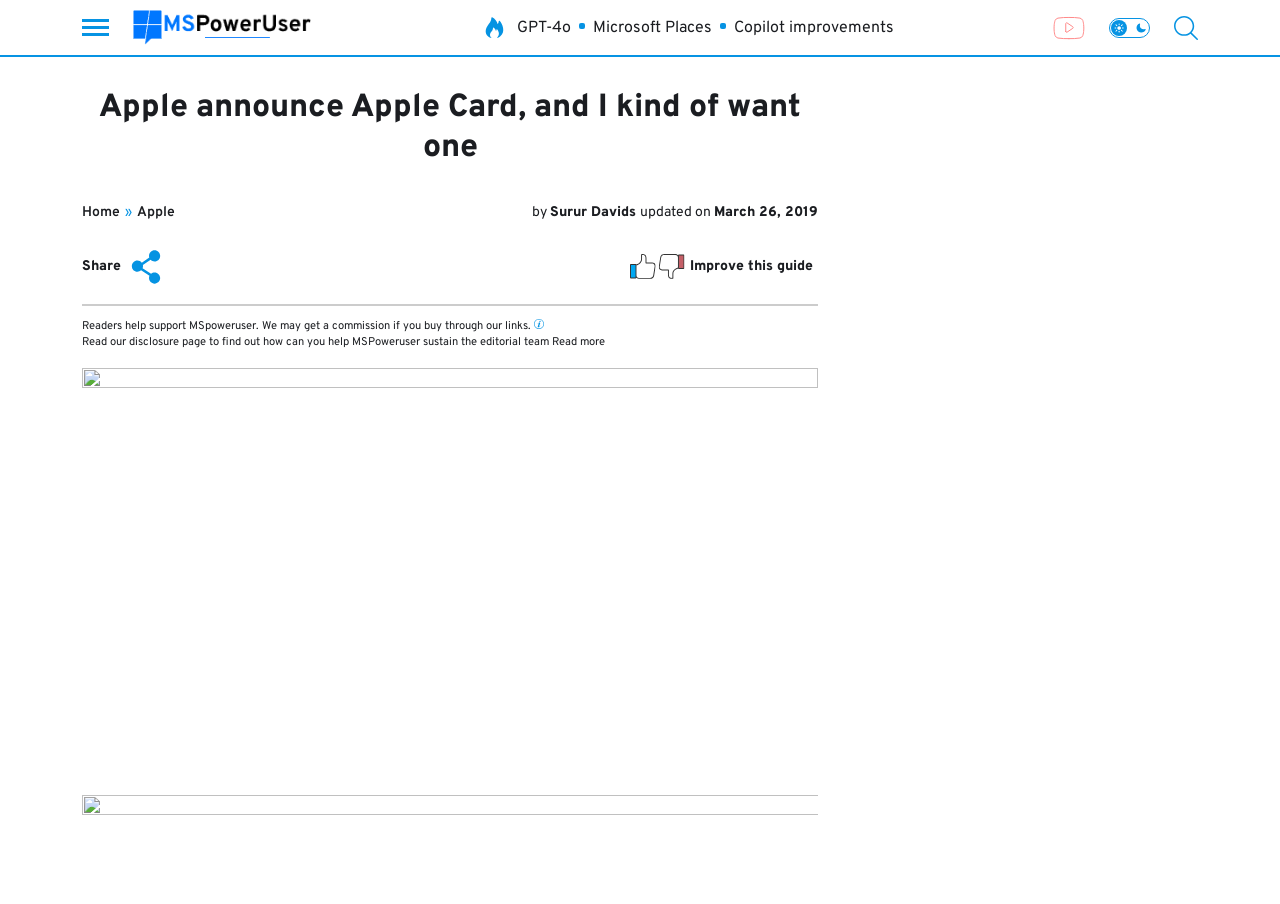Locate the bounding box coordinates of the element I should click to achieve the following instruction: "Share this article".

[0.064, 0.273, 0.13, 0.317]